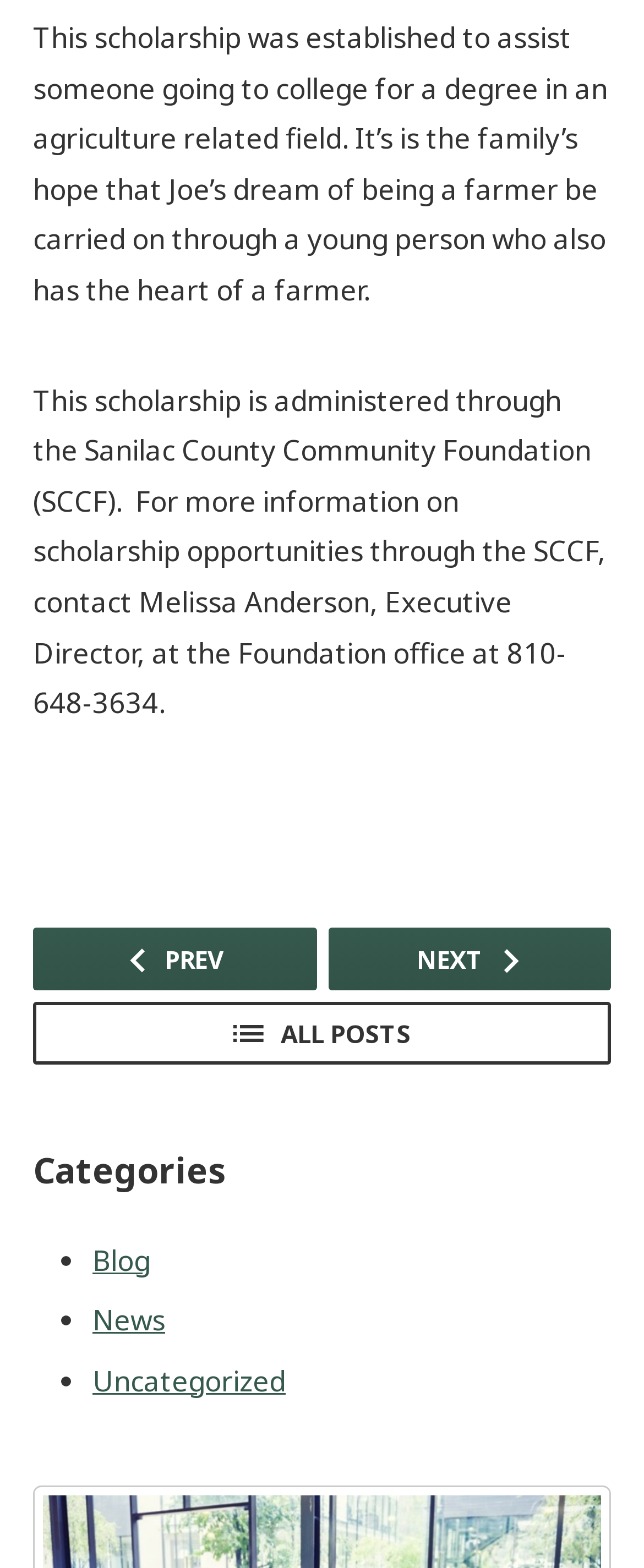Given the webpage screenshot and the description, determine the bounding box coordinates (top-left x, top-left y, bottom-right x, bottom-right y) that define the location of the UI element matching this description: All Posts

[0.051, 0.639, 0.949, 0.679]